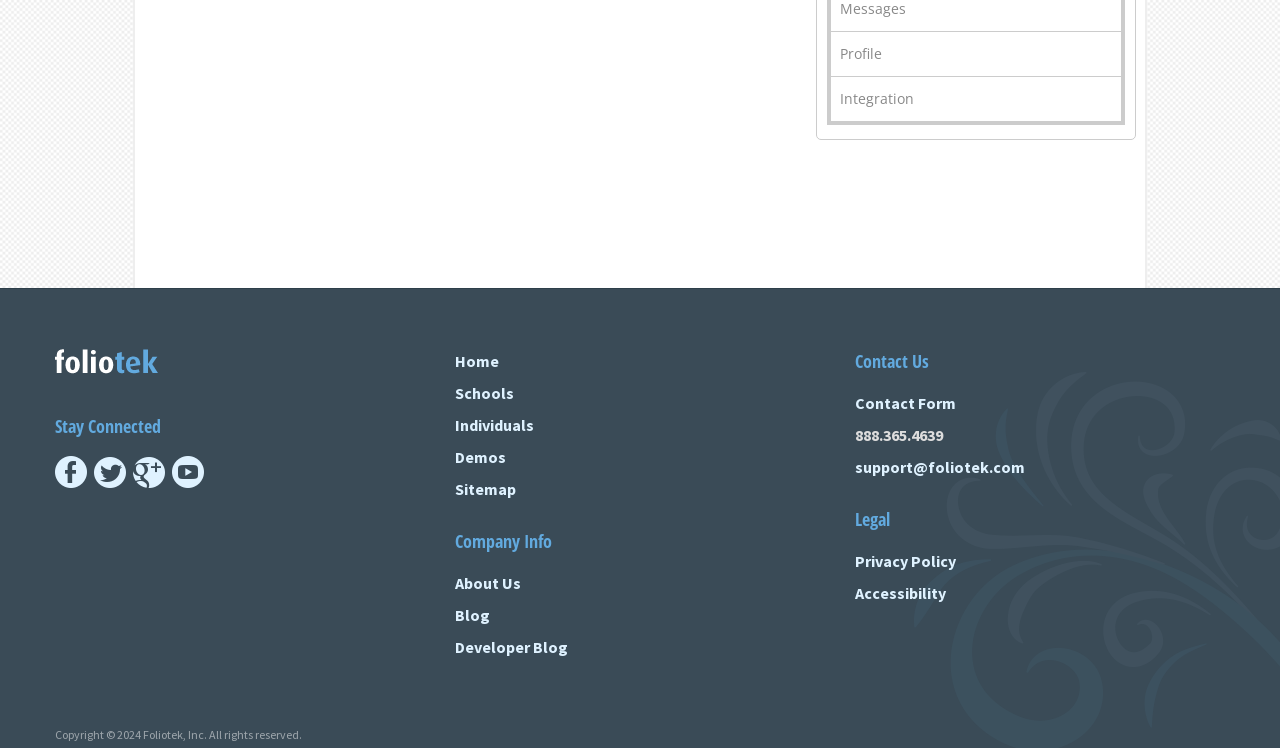Locate and provide the bounding box coordinates for the HTML element that matches this description: "Developer Blog".

[0.355, 0.852, 0.444, 0.878]